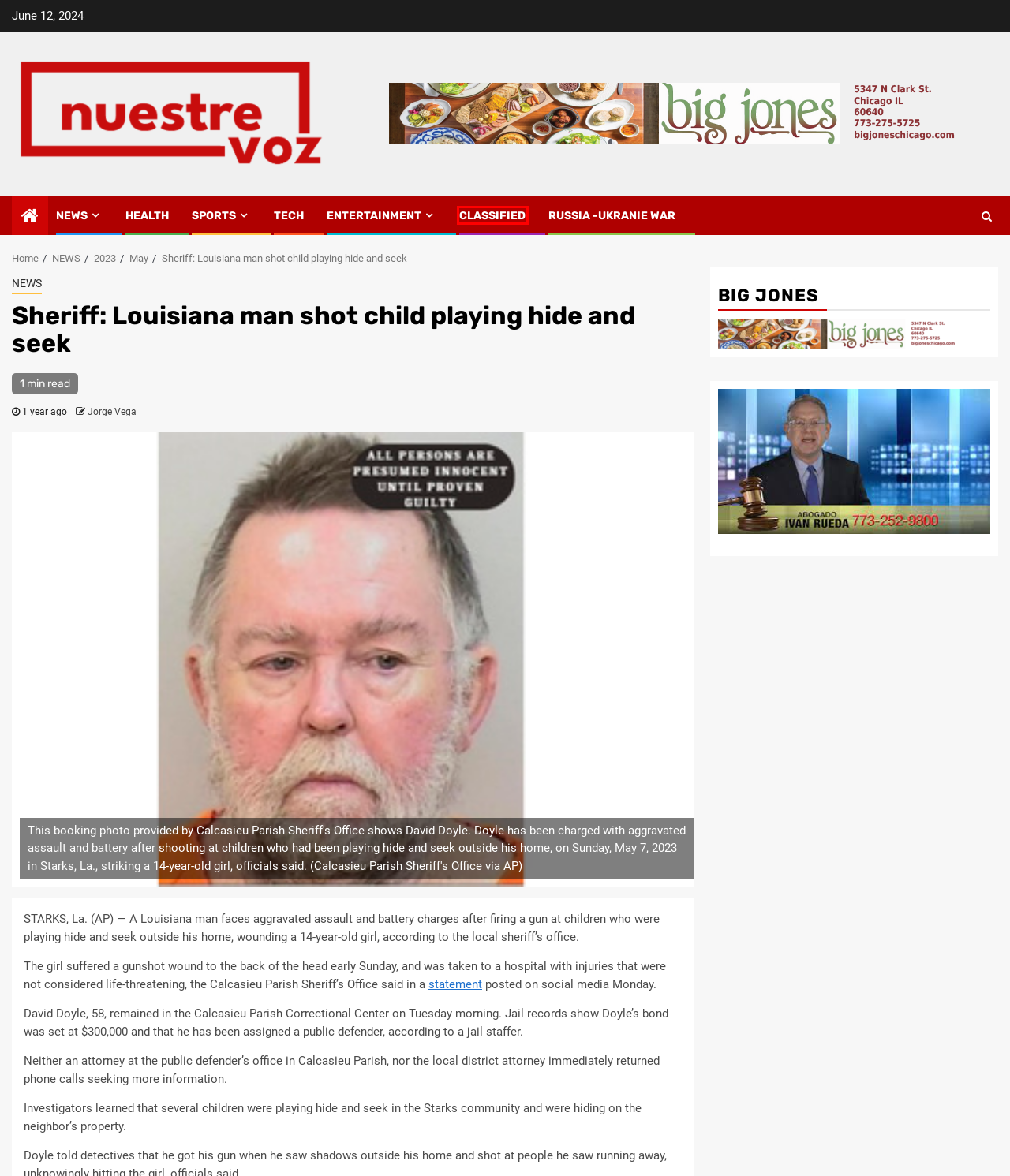Please examine the screenshot provided, which contains a red bounding box around a UI element. Select the webpage description that most accurately describes the new page displayed after clicking the highlighted element. Here are the candidates:
A. NEWS Archives - Nuestrevoz
B. ENTERTAINMENT Archives - Nuestrevoz
C. Jorge Vega, Author at Nuestrevoz
D. 2023 - Nuestrevoz
E. TECH Archives - Nuestrevoz
F. RUSSIA -UKRANIE WAR - Nuestrevoz
G. SPORTS Archives - Nuestrevoz
H. CLASSIFIED - Nuestrevoz

H